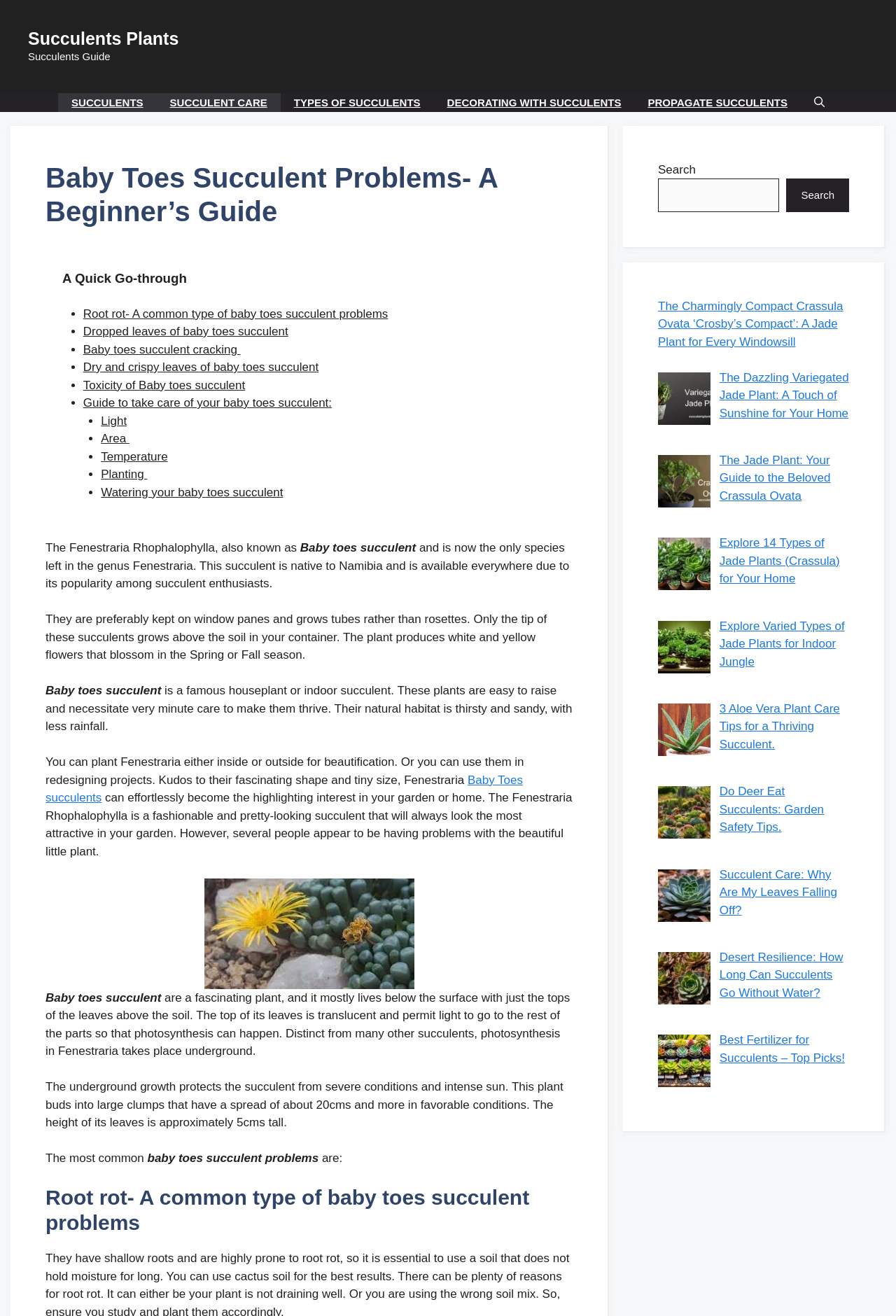Create an elaborate caption that covers all aspects of the webpage.

This webpage is about Baby Toes Succulent problems and care. At the top, there is a banner with the site's name and a navigation menu with links to different sections of the website, including "SUCCULENTS", "SUCCULENT CARE", "TYPES OF SUCCULENTS", and more. Below the navigation menu, there is a header with the title "Baby Toes Succulent Problems- A Beginner's Guide".

The main content of the webpage is divided into sections, starting with a table of contents that lists the different topics covered, including "Root rot", "Dropped leaves", "Baby toes succulent cracking", and more. Each topic has a brief description and a link to a more detailed section.

The first section provides an introduction to Baby Toes Succulent, describing its native habitat, growth habits, and popularity among succulent enthusiasts. The text is accompanied by an image of a Baby Toes Succulent in a garden.

The following sections discuss common problems that Baby Toes Succulent owners may encounter, such as root rot, dropped leaves, and cracking. Each section provides detailed information on the causes, symptoms, and solutions to these problems.

Throughout the webpage, there are also links to related articles and resources, such as guides to caring for Baby Toes Succulent, types of Jade plants, and tips for succulent care.

On the right side of the webpage, there is a complementary section with links to other related articles, including "The Charmingly Compact Crassula Ovata ‘Crosby’s Compact’: A Jade Plant for Every Windowsill", "Variegated Jade flower", and more. Each link is accompanied by a brief description and an image.